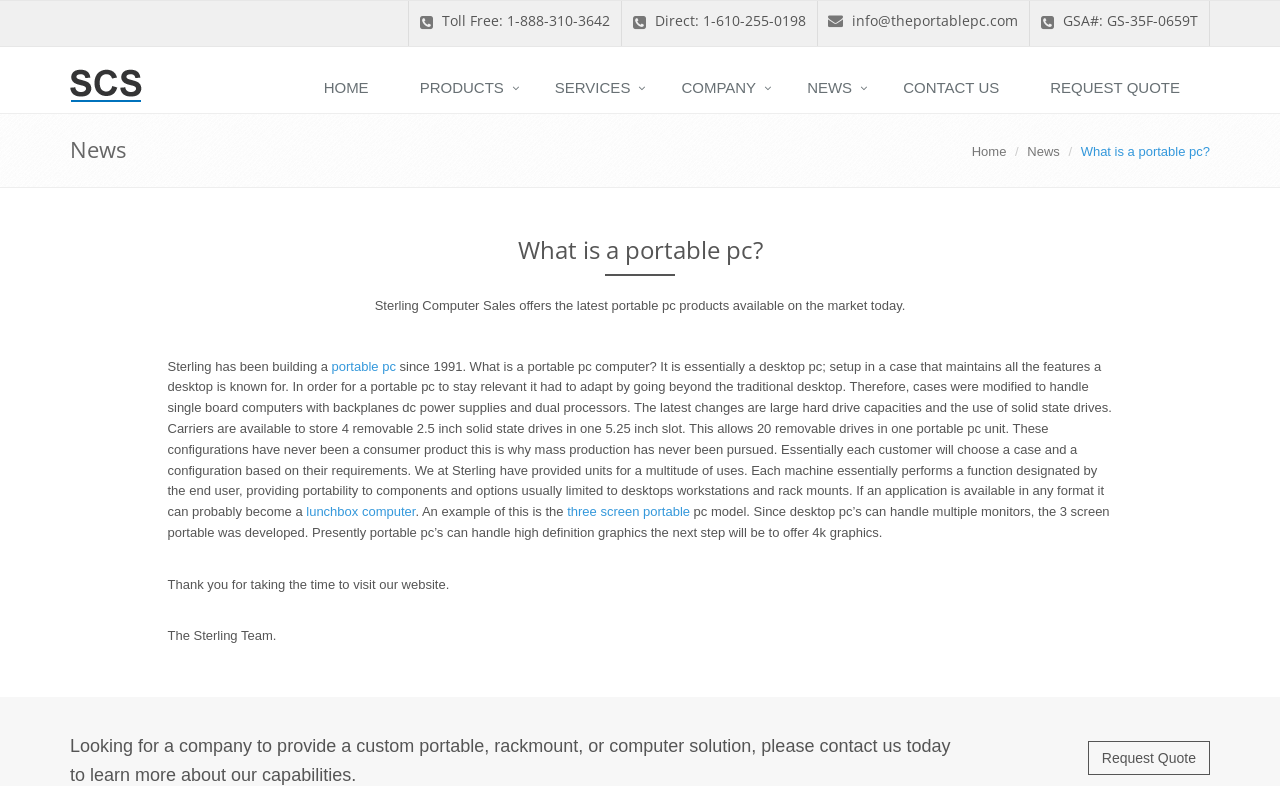Please locate the bounding box coordinates of the element that should be clicked to complete the given instruction: "Contact us via email".

[0.647, 0.014, 0.796, 0.039]